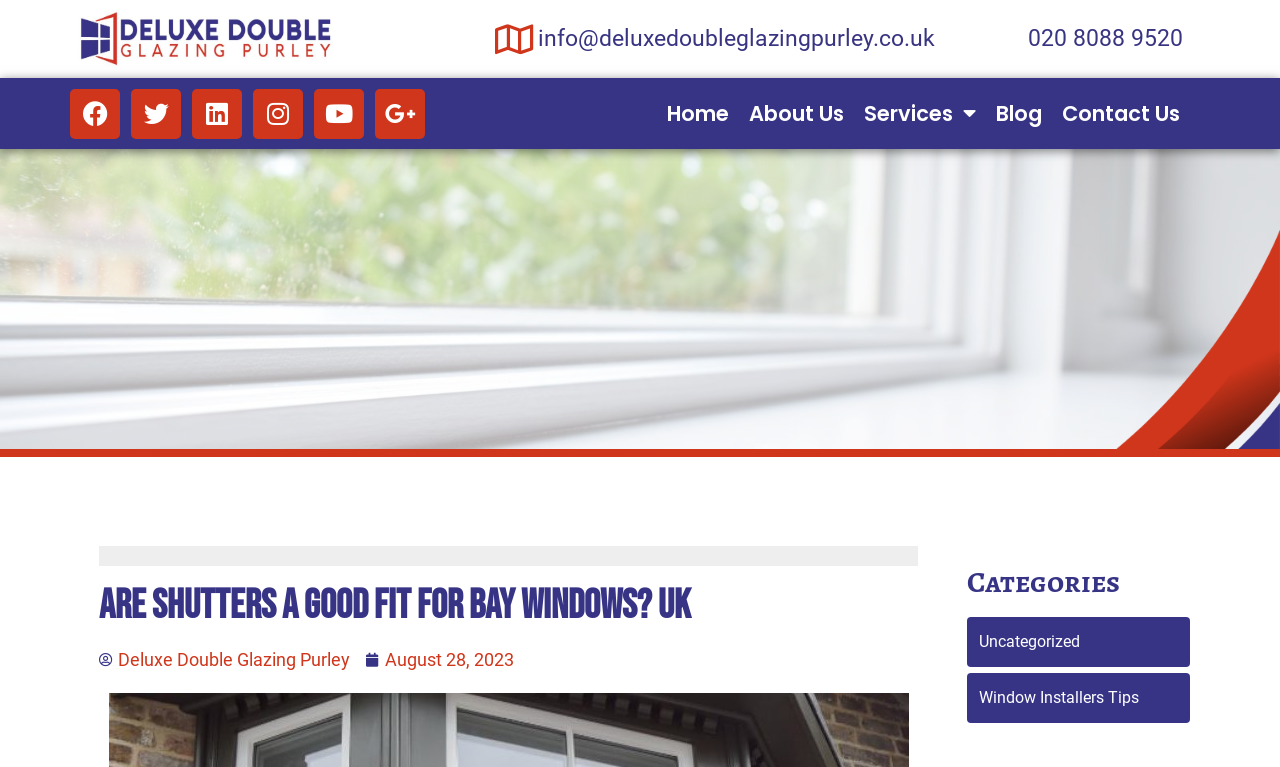Point out the bounding box coordinates of the section to click in order to follow this instruction: "Click on the Facebook link".

[0.055, 0.115, 0.094, 0.181]